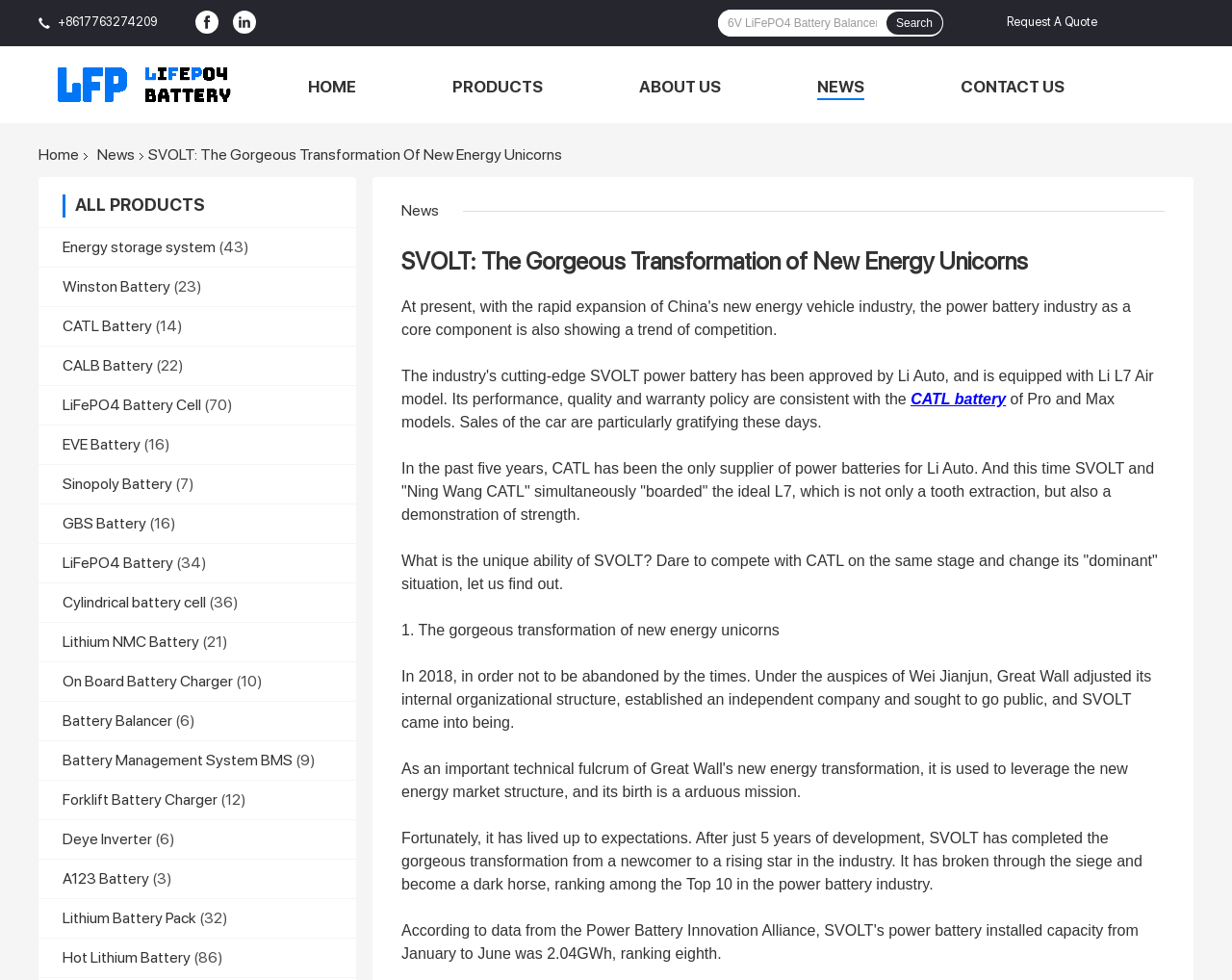Explain the features and main sections of the webpage comprehensively.

This webpage appears to be a product catalog or a company website focused on LiFePO4 batteries and related products. At the top, there is a phone number and social media links, including Facebook and LinkedIn. 

Below the top section, there is a search bar with a "Search" button and a textbox labeled "6V LiFePO4 Battery Balancer". To the right of the search bar, there is a "Request A Quote" link.

The main navigation menu is located below the search bar, with links to "HOME", "PRODUCTS", "ABOUT US", "NEWS", and "CONTACT US". 

Under the navigation menu, there is a prominent heading "SVOLT: The Gorgeous Transformation of New Energy Unicorns", which suggests that the company is introducing a new product or technology related to new energy vehicles.

The majority of the webpage is dedicated to showcasing various products, including energy storage systems, batteries from different manufacturers, and battery-related accessories. Each product is listed with a heading, a link, and a number in parentheses, which may indicate the number of products or variations available. The products are organized in a vertical list, with 20 items in total.

There are no prominent images on the webpage, except for the company logo and social media icons at the top. The overall layout is clean and easy to navigate, with clear headings and concise text.